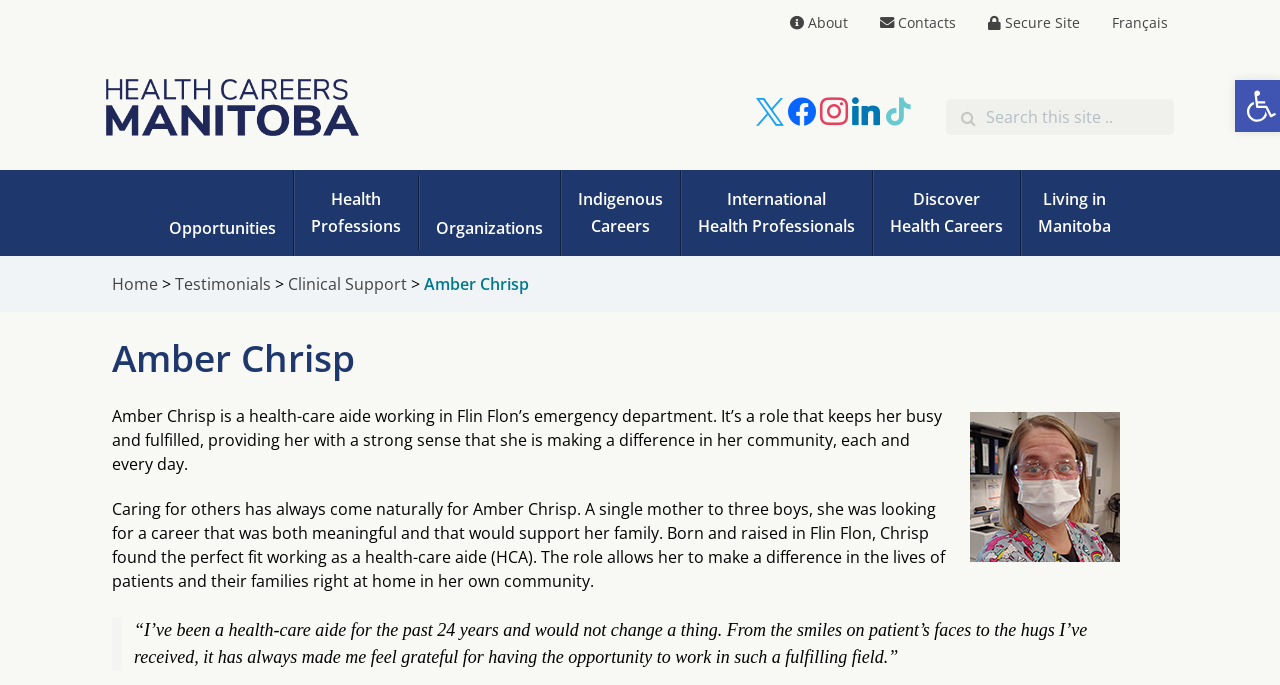Please predict the bounding box coordinates of the element's region where a click is necessary to complete the following instruction: "Search for something". The coordinates should be represented by four float numbers between 0 and 1, i.e., [left, top, right, bottom].

[0.739, 0.145, 0.917, 0.198]